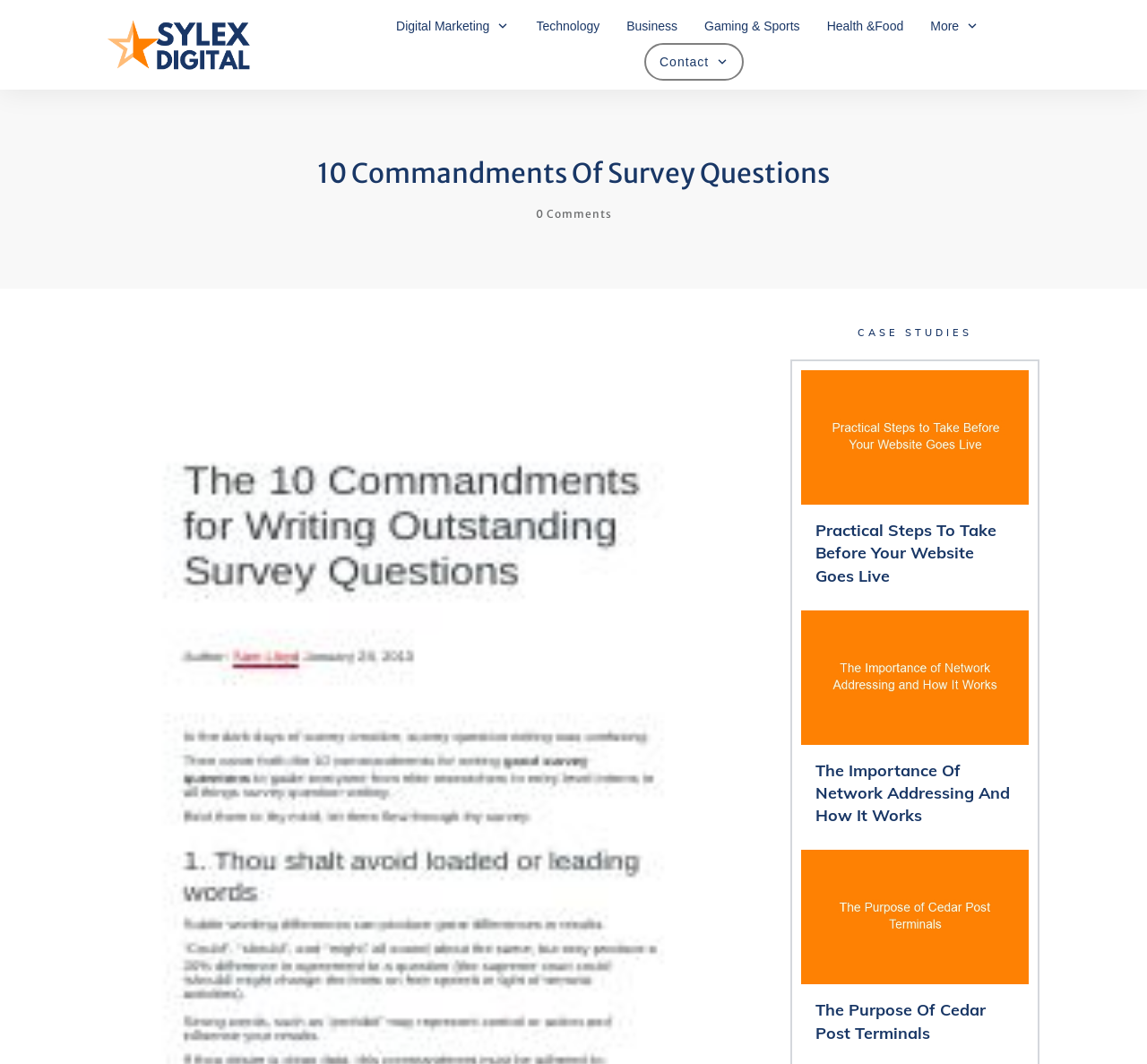Locate the UI element described by Health &Food and provide its bounding box coordinates. Use the format (top-left x, top-left y, bottom-right x, bottom-right y) with all values as floating point numbers between 0 and 1.

[0.721, 0.013, 0.788, 0.036]